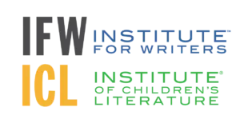What is the purpose of both institutes?
Please provide a single word or phrase as your answer based on the screenshot.

empower aspiring writers